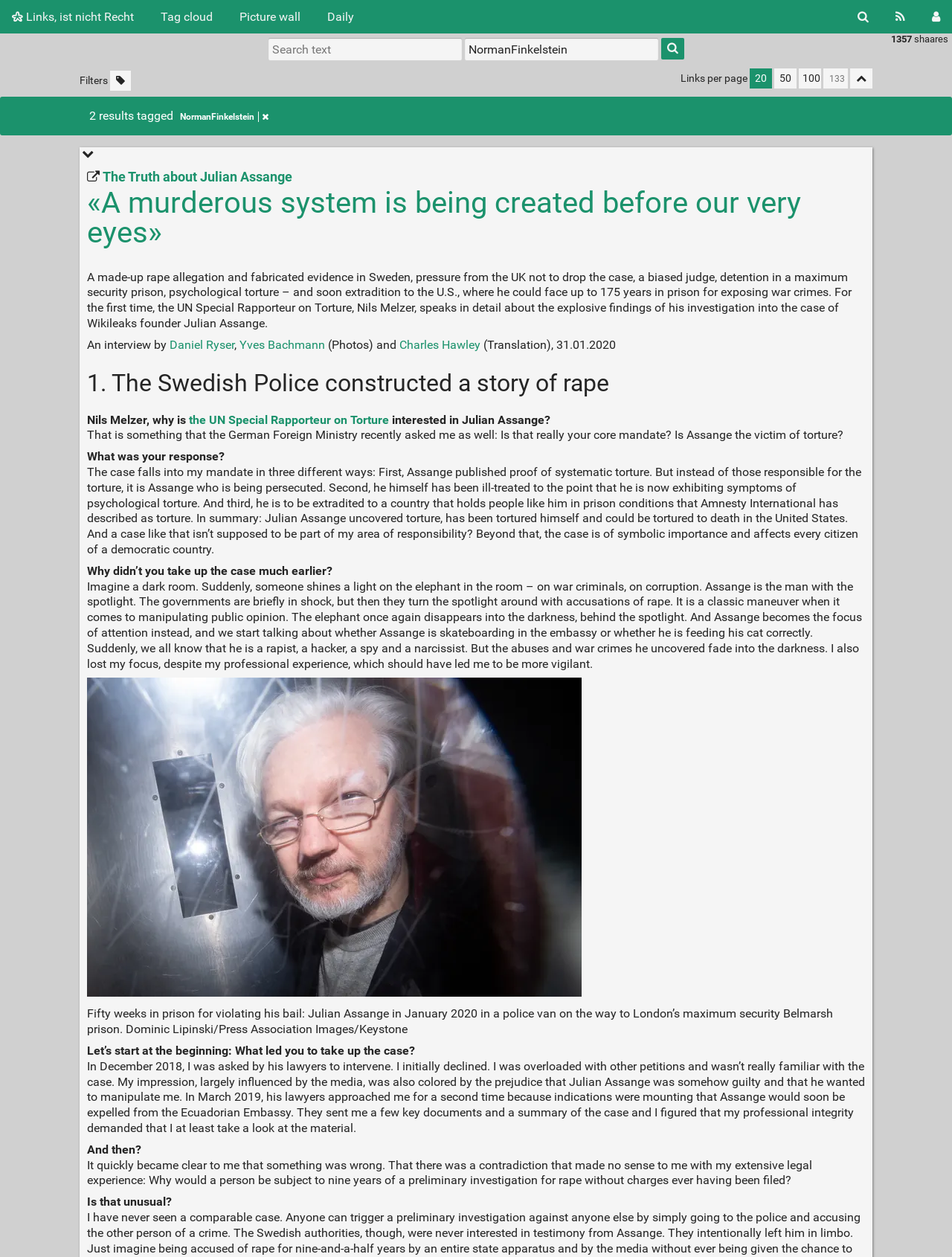Write an exhaustive caption that covers the webpage's main aspects.

This webpage appears to be a search results page with a focus on links related to Norman Finkelstein. At the top of the page, there are several links, including "Links, ist nicht Recht", "Tag cloud", "Picture wall", and "Daily", which are positioned horizontally across the page. To the right of these links, there are three more links: "Search", "RSS Feed", and "Login". Below these links, there is a search text box and a combobox to filter by tag, with the current selection being "NormanFinkelstein".

The main content of the page is divided into sections, with the first section displaying two results tagged with "NormanFinkelstein". Below this, there are two articles with headings, "The Truth about Julian Assange" and "«A murderous system is being created before our very eyes»". The first article has a link to the article title, followed by a lengthy text describing the case of Julian Assange, including an interview with the UN Special Rapporteur on Torture, Nils Melzer. The text is divided into several paragraphs, with some sections highlighted in bold.

The second article has a similar structure, with a link to the article title, followed by a lengthy text discussing the case of Julian Assange, including quotes from Nils Melzer. There are also several links to other individuals mentioned in the article, such as Daniel Ryser, Yves Bachmann, and Charles Hawley.

At the bottom of the page, there are several more links, including "Fold all", "20", "50", "100", and "Fold", which appear to be related to filtering or organizing the search results.